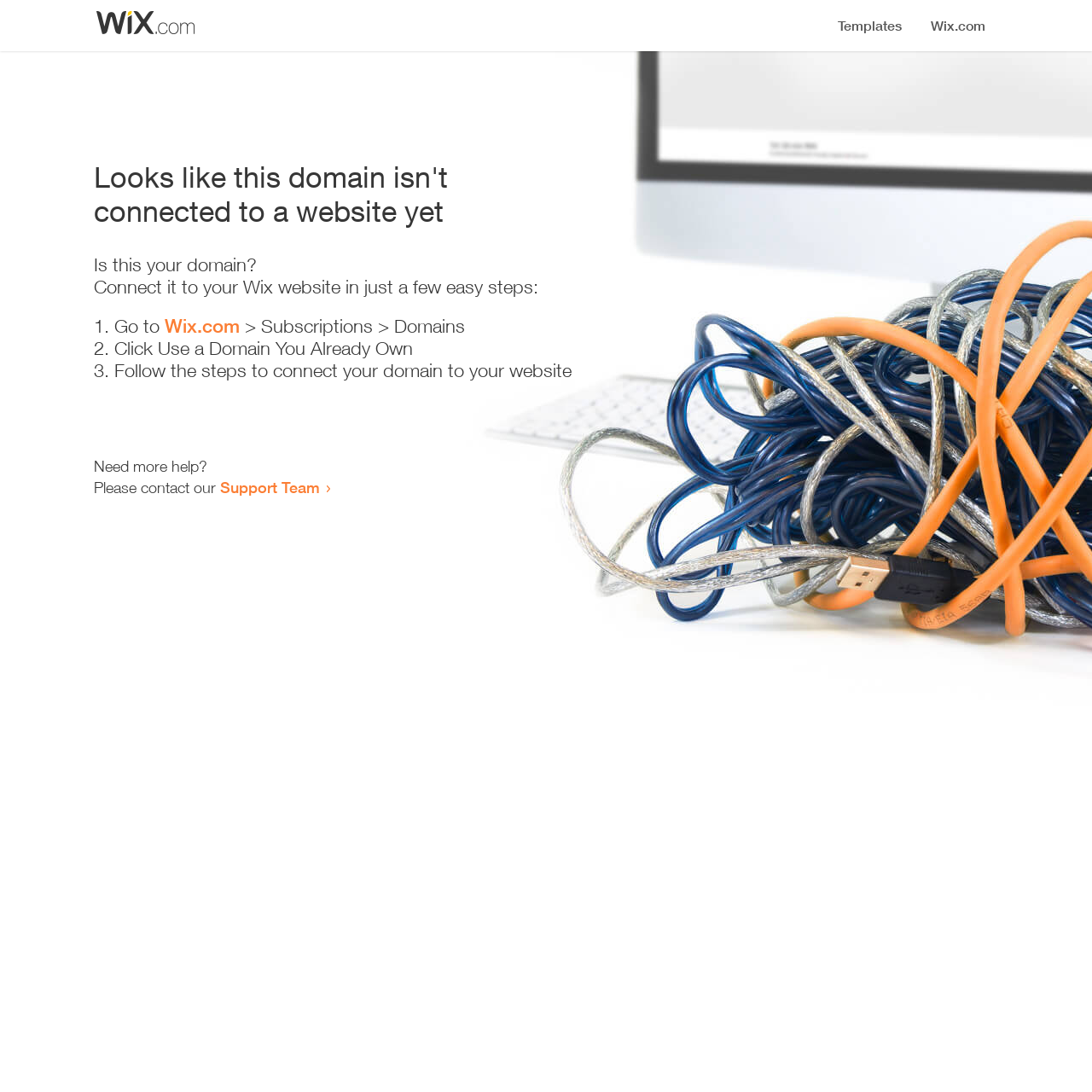What is the purpose of the webpage?
Based on the image, respond with a single word or phrase.

To connect domain to website